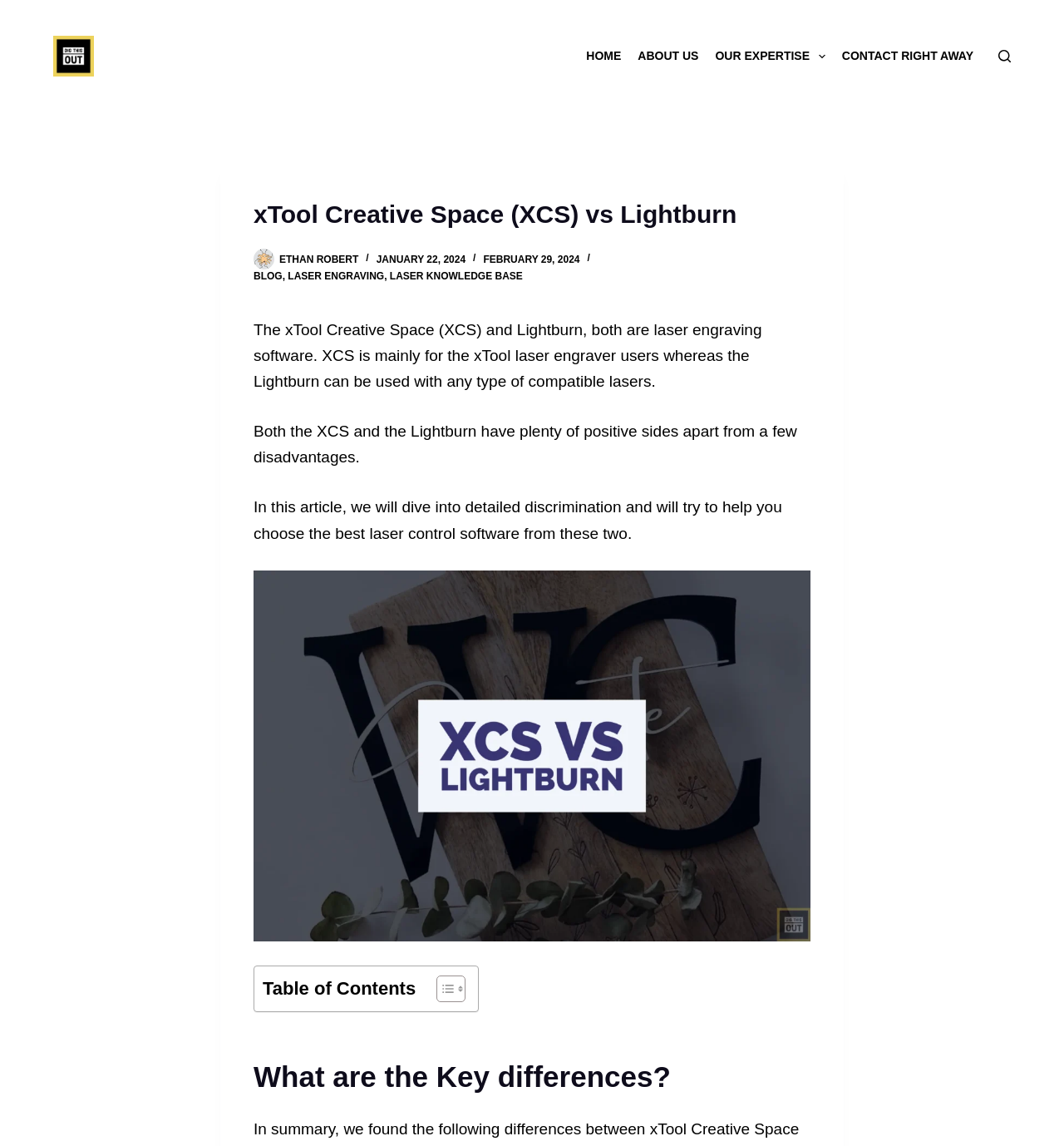What is XCS mainly for?
Please provide a single word or phrase as your answer based on the screenshot.

xTool laser engraver users